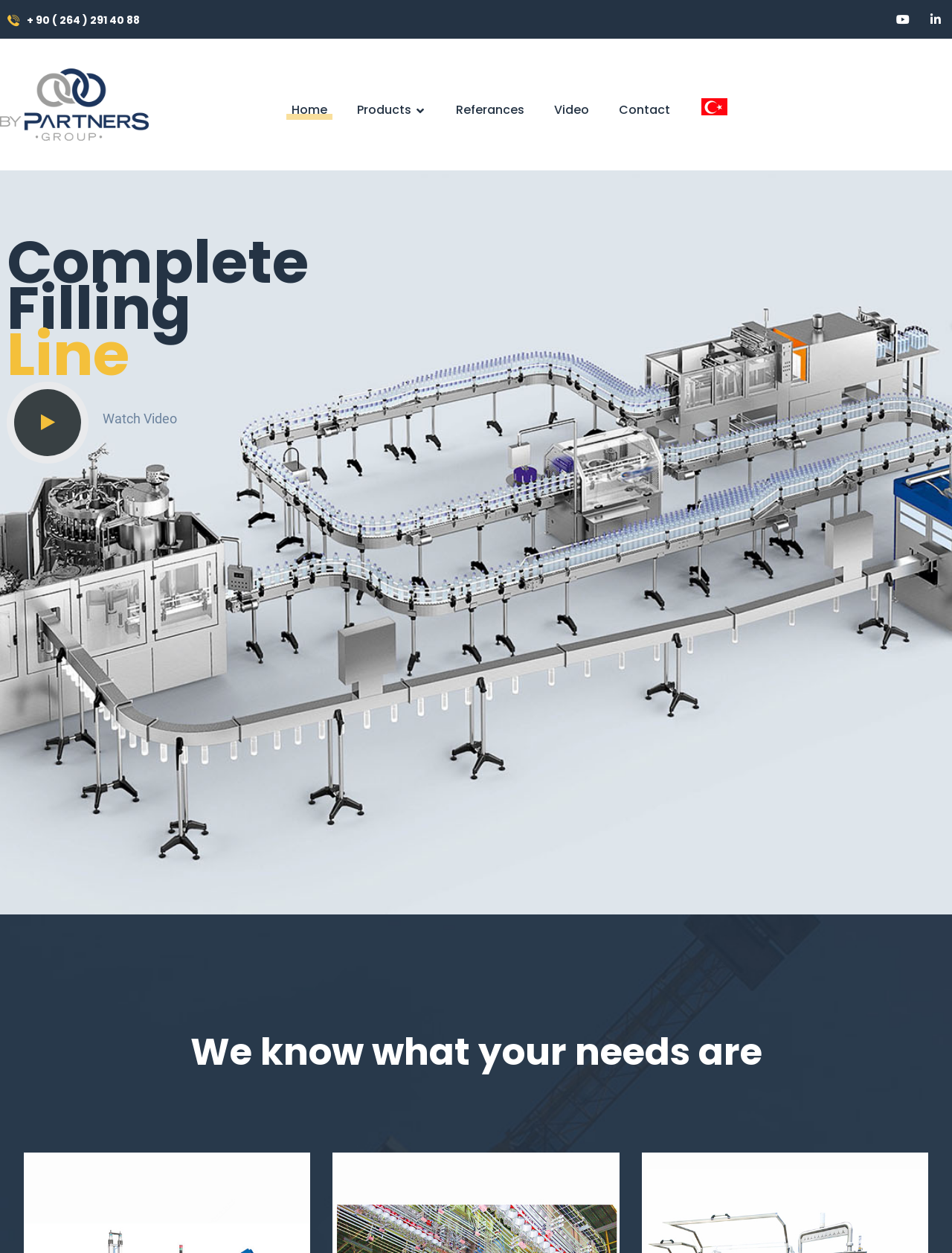Using the webpage screenshot, find the UI element described by Watch Video. Provide the bounding box coordinates in the format (top-left x, top-left y, bottom-right x, bottom-right y), ensuring all values are floating point numbers between 0 and 1.

[0.108, 0.324, 0.186, 0.343]